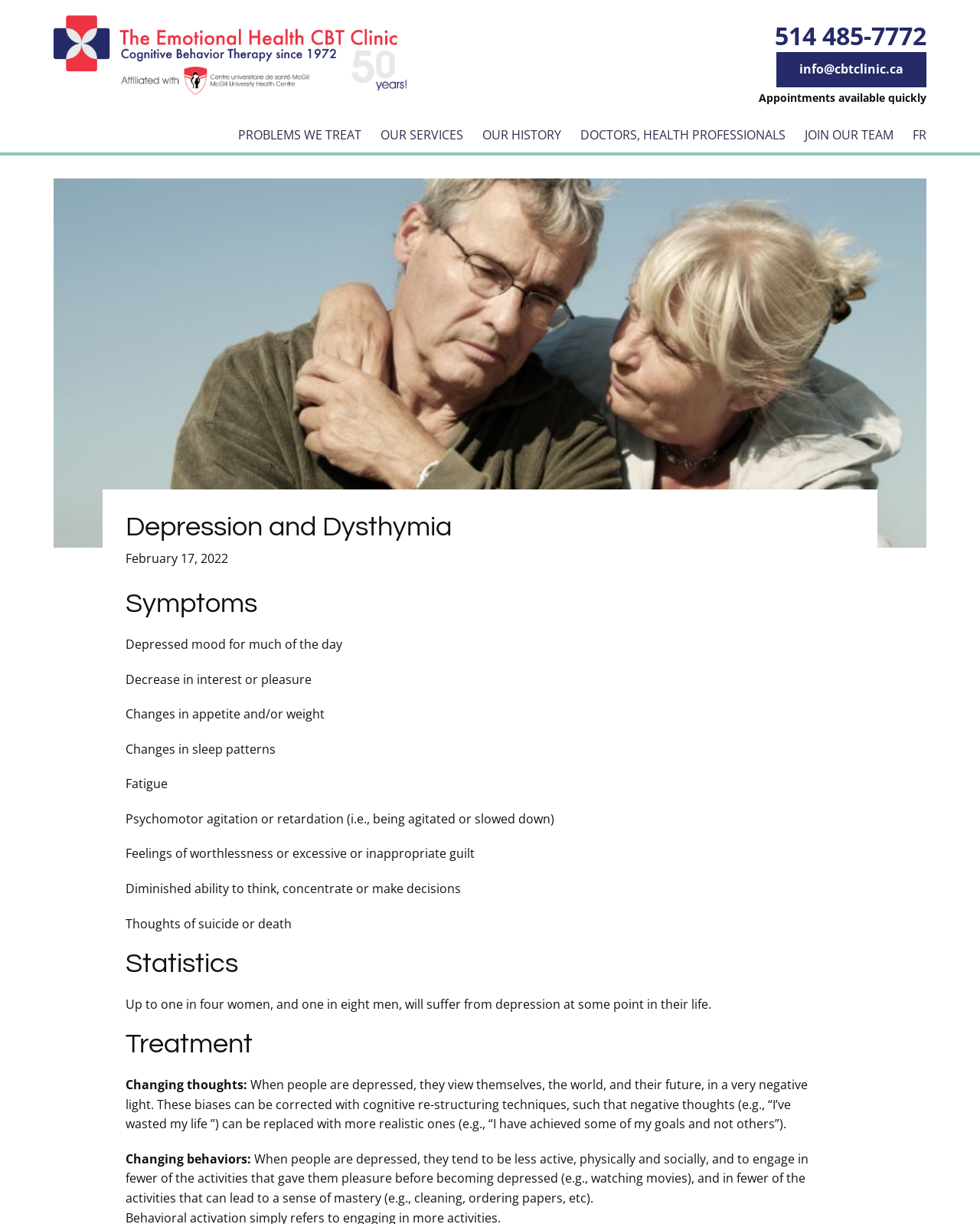What is the phone number to make an appointment?
Utilize the image to construct a detailed and well-explained answer.

I found the phone number by looking at the link element with the text '514 485-7772' which is located at the top of the webpage, indicating that it is a contact information for making an appointment.